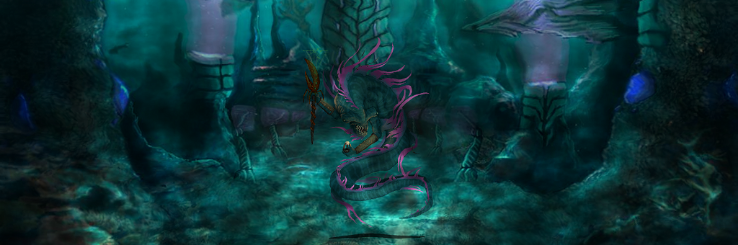Explain in detail what you see in the image.

The image features a mystical underwater scene characterized by an ethereal color palette of deep blues and greens. Central to the composition is a serpentine creature, adorned with delicate, flowing fins in shades of pink. This vividly rendered creature appears to be a guardian of the ocean's depths, coiled gracefully in the foreground. 

Surrounding the creature, ancient stone structures emerge from the silty ocean floor, hinting at a long-lost civilization. The atmospheric lighting casts an enchanting glow across the scene, highlighting both the creature and the intricate details of the submerged architecture. Subtle hints of light reflect off the water’s surface, enhancing the mysterious allure of this aquatic realm. This captivating artwork evokes a sense of wonder and intrigue, transporting viewers to a fantasy world beneath the waves.